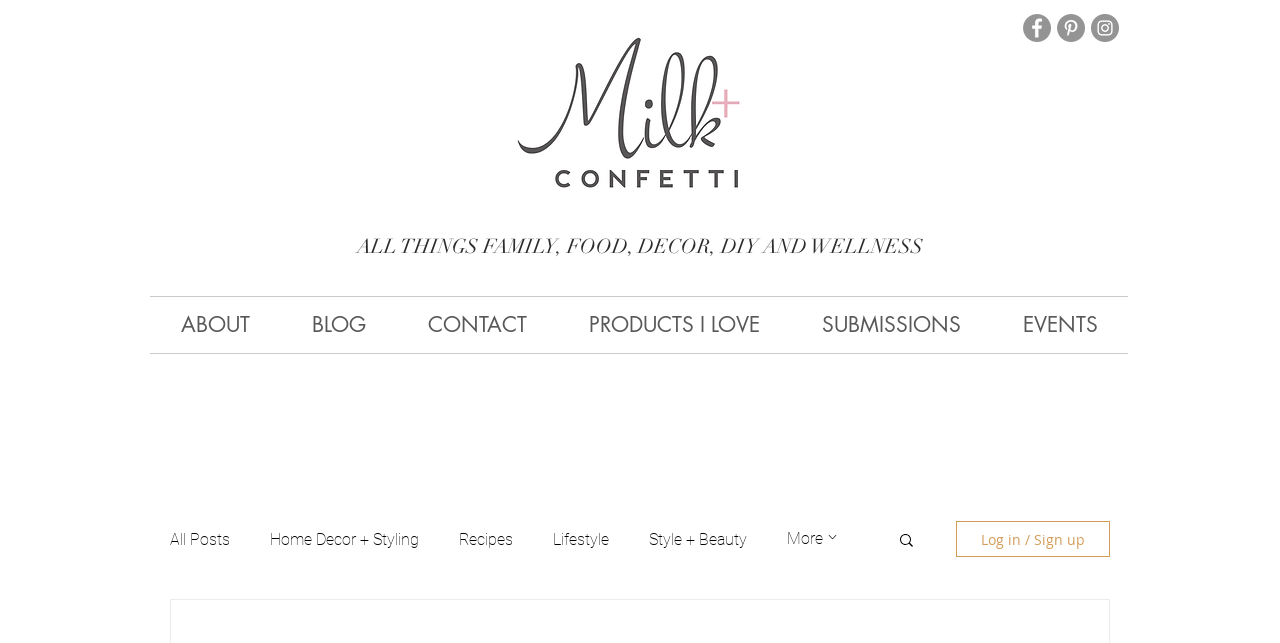Please provide a short answer using a single word or phrase for the question:
What social media platforms are available?

Facebook, Pinterest, Instagram